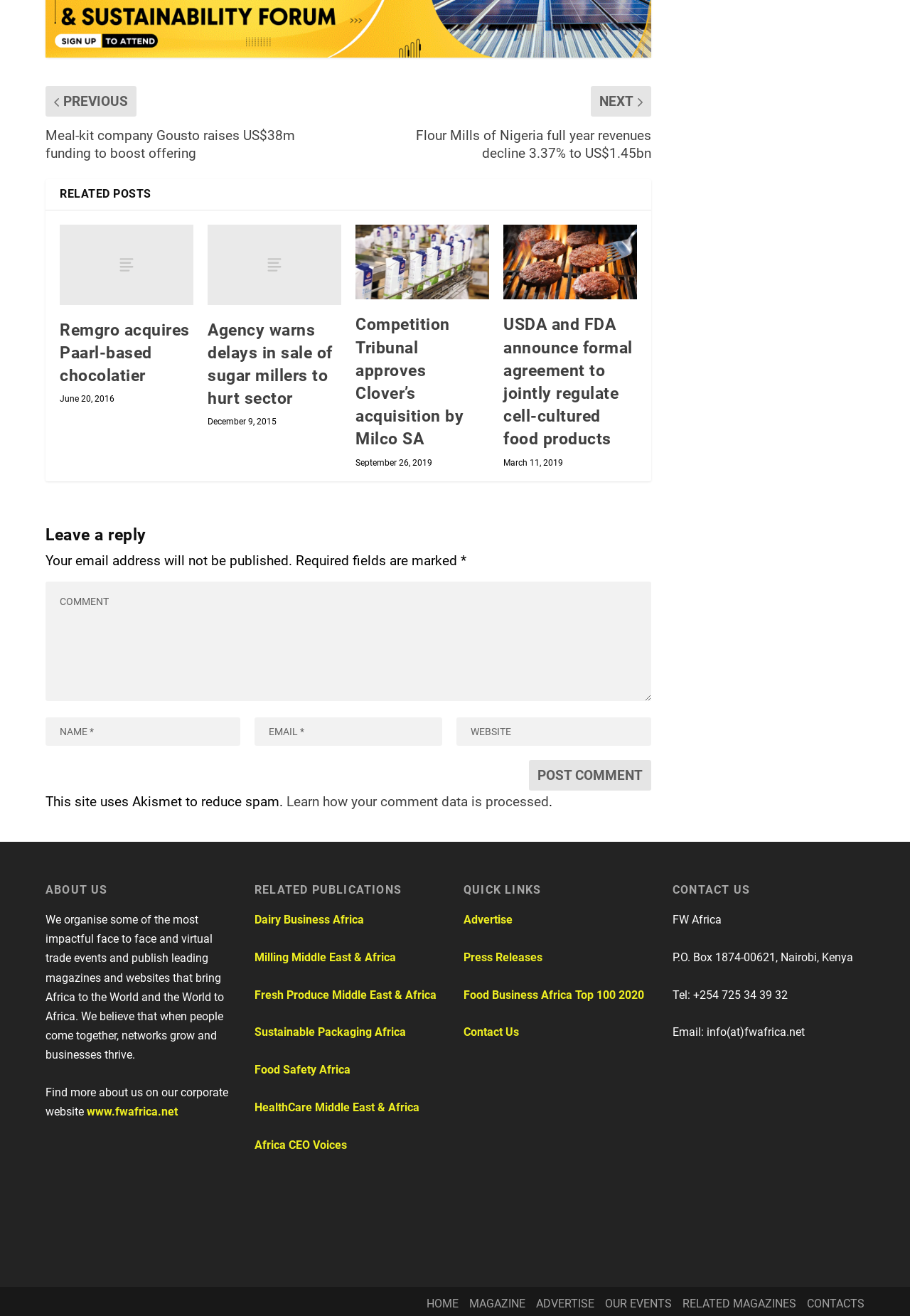Please determine the bounding box coordinates of the element to click in order to execute the following instruction: "Click on the 'Contact Us' link". The coordinates should be four float numbers between 0 and 1, specified as [left, top, right, bottom].

[0.509, 0.791, 0.57, 0.801]